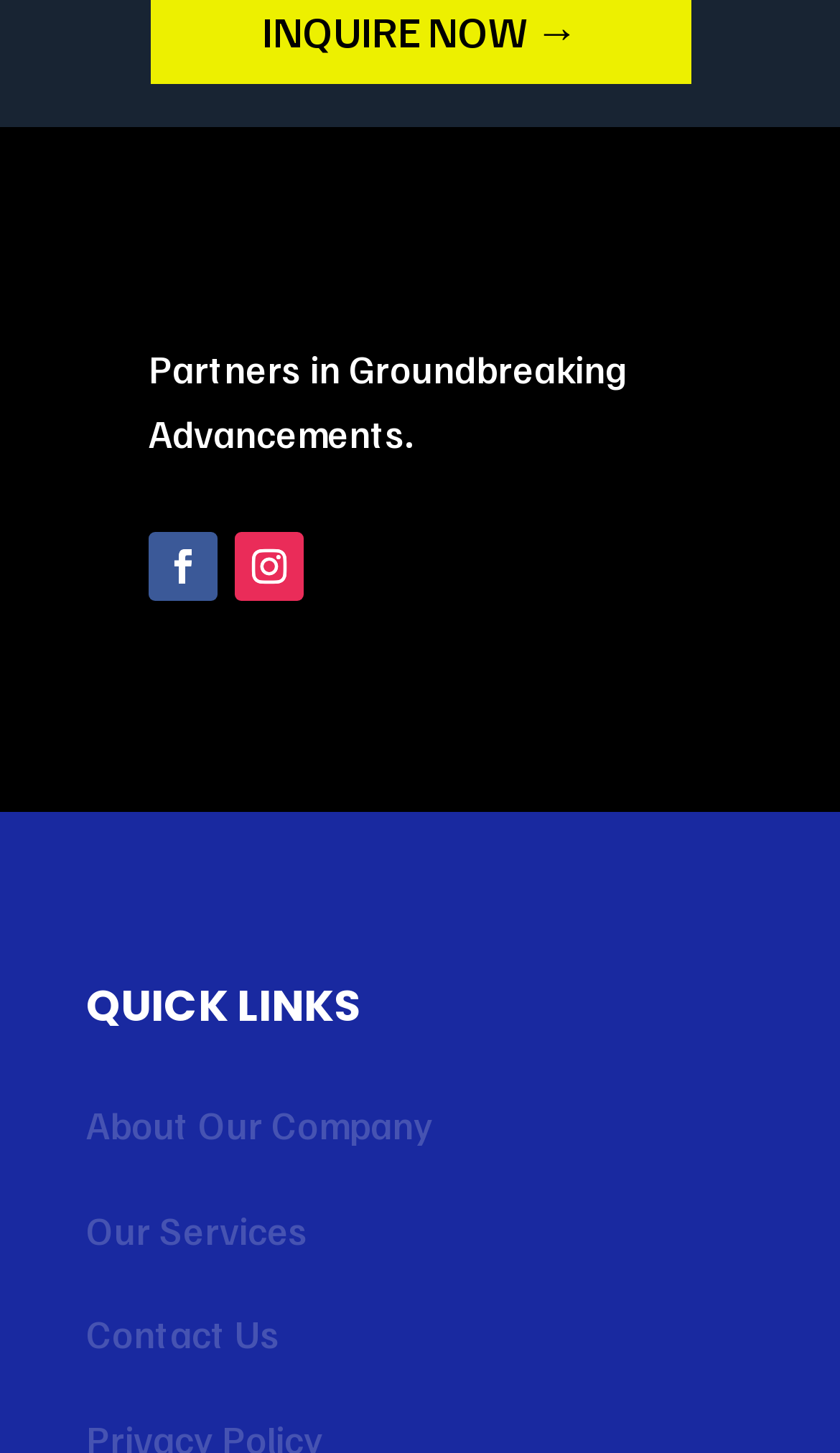How many quick links are present?
Kindly offer a detailed explanation using the data available in the image.

There are three quick links present on the webpage, namely 'About Our Company', 'Our Services', and 'Contact Us', which are all link elements located below the 'QUICK LINKS' heading.